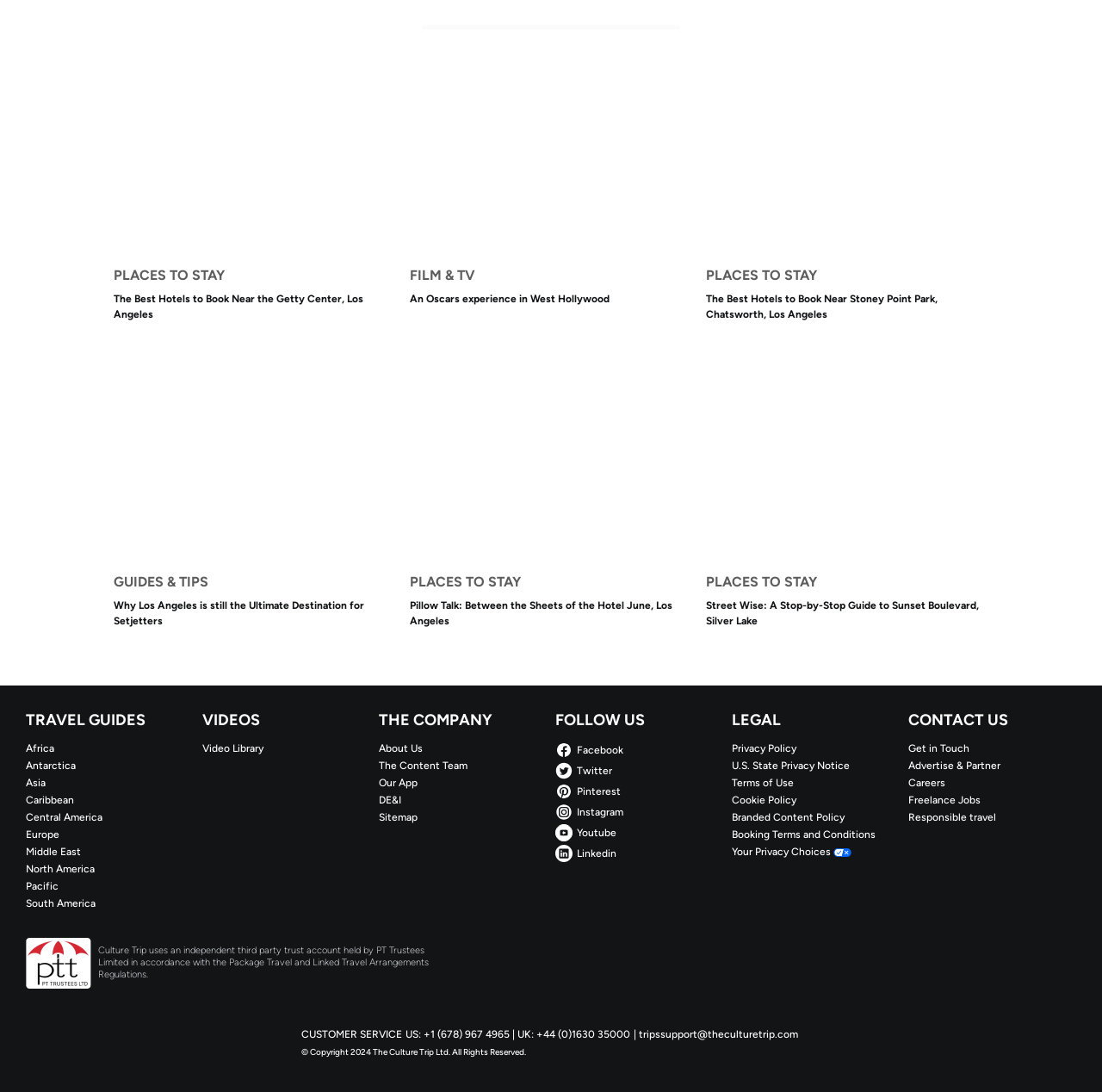Please identify the bounding box coordinates of the region to click in order to complete the given instruction: "Download the iOS app on the App Store". The coordinates should be four float numbers between 0 and 1, i.e., [left, top, right, bottom].

[0.023, 0.937, 0.129, 0.968]